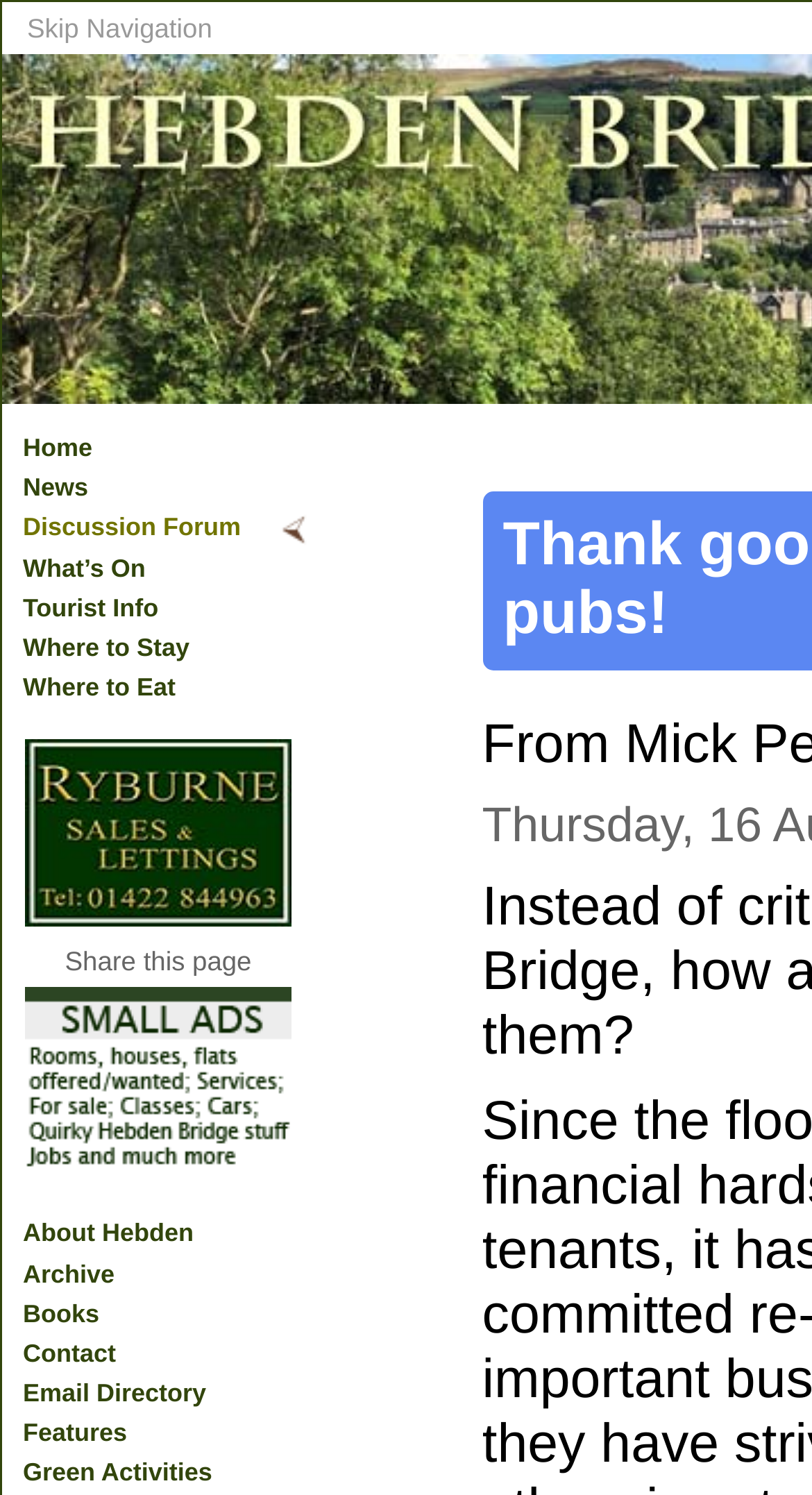Please specify the bounding box coordinates of the clickable region to carry out the following instruction: "Click on the 'Contact' link". The coordinates should be four float numbers between 0 and 1, in the format [left, top, right, bottom].

[0.021, 0.893, 0.387, 0.919]